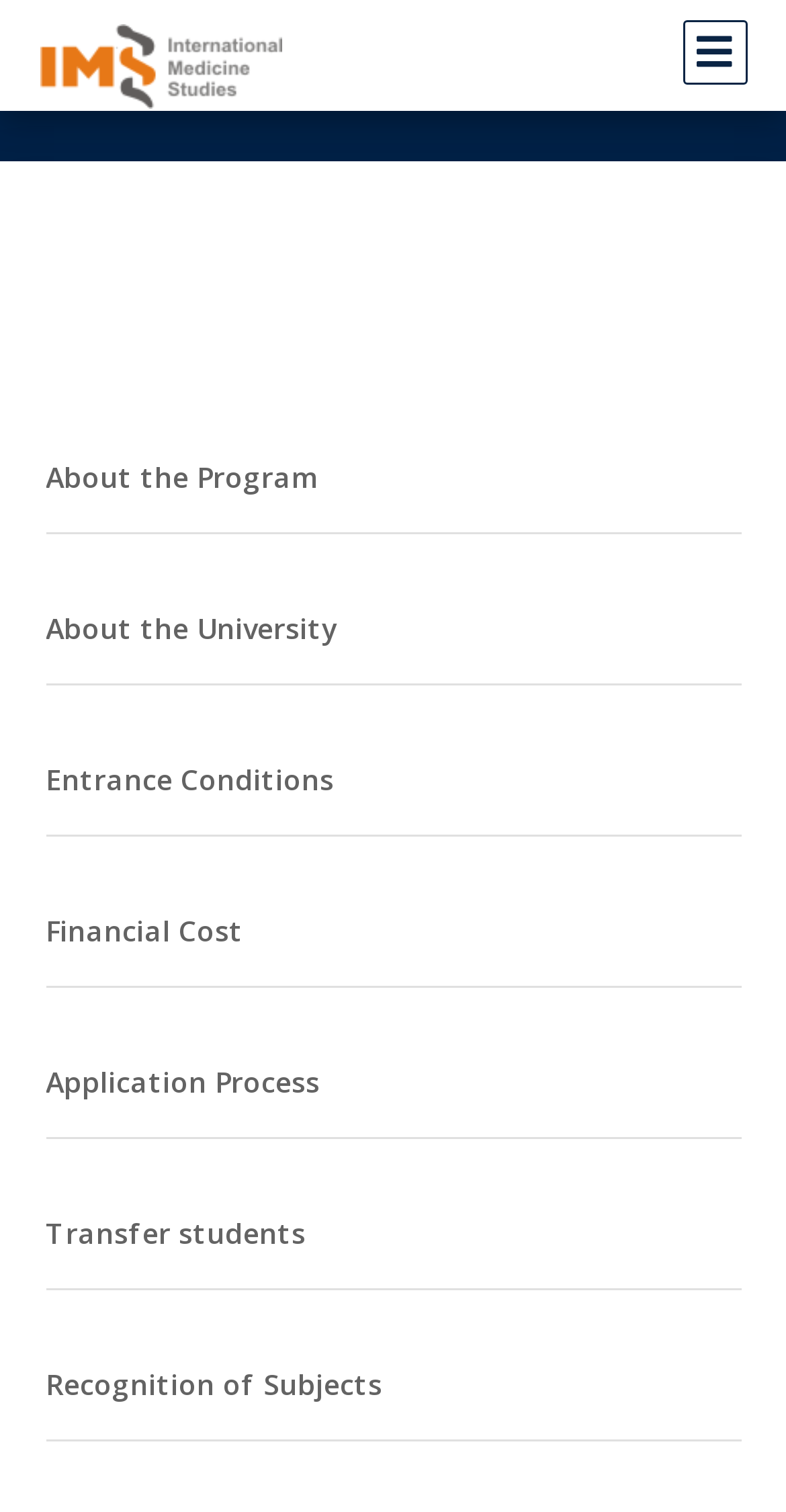Please specify the bounding box coordinates for the clickable region that will help you carry out the instruction: "learn about the program".

[0.058, 0.3, 0.942, 0.332]